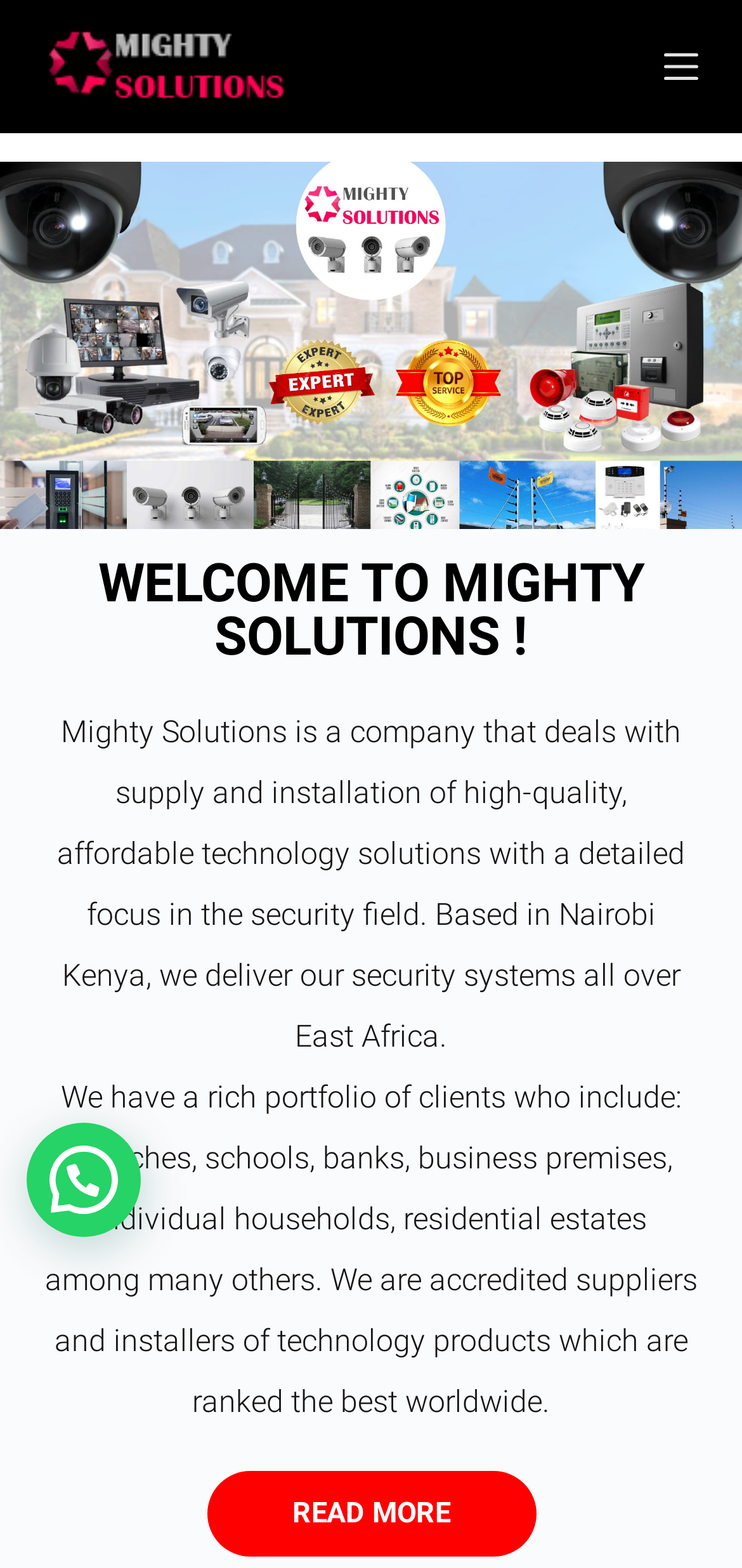Please provide a one-word or short phrase answer to the question:
What can be done with the 'Menu' button?

Open menu